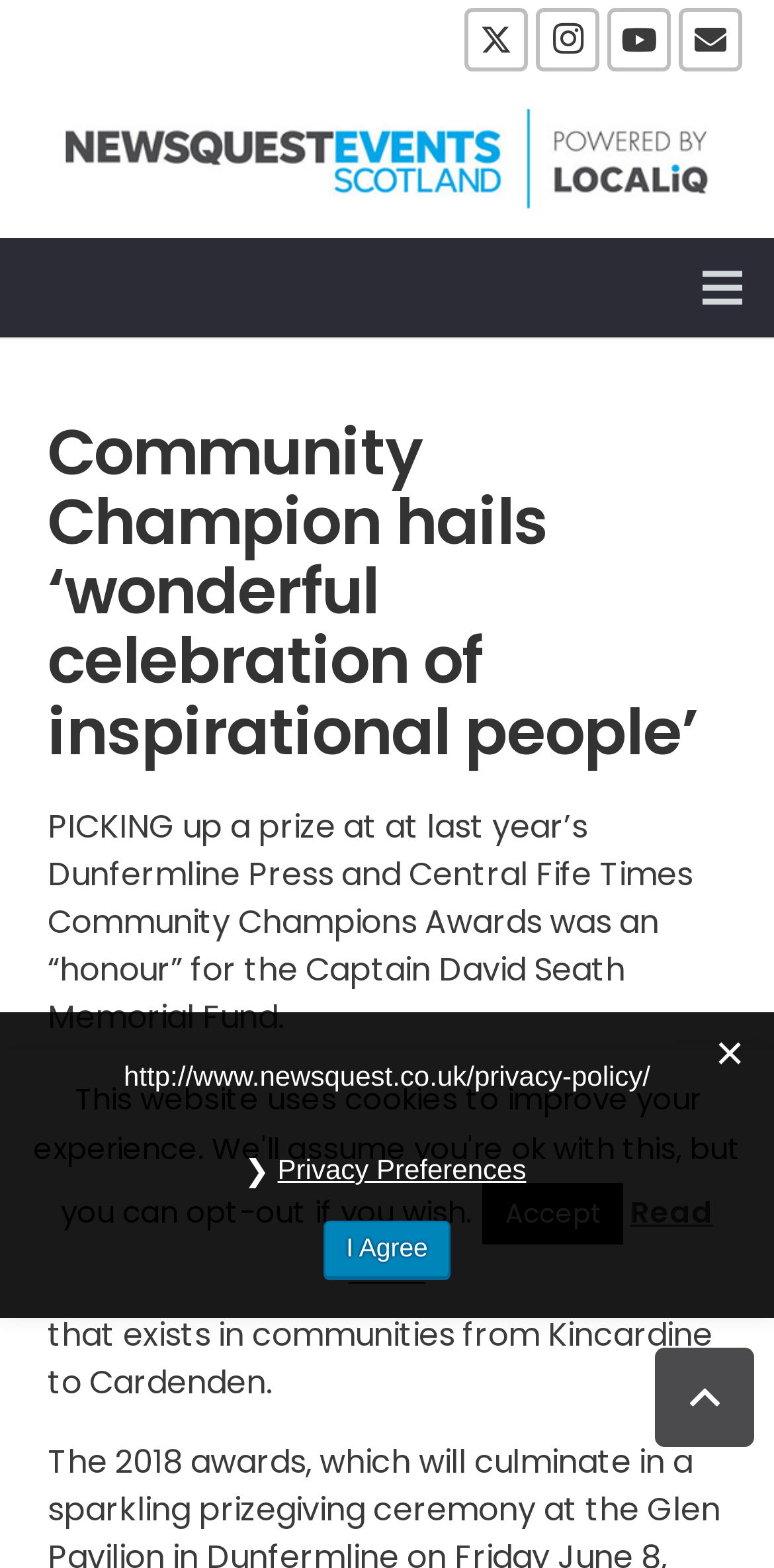Please analyze the image and give a detailed answer to the question:
What is the position of the 'Read More' link?

I determined the position of the 'Read More' link by its bounding box coordinates [0.45, 0.76, 0.922, 0.823], which suggests that it is located in the middle of the page.